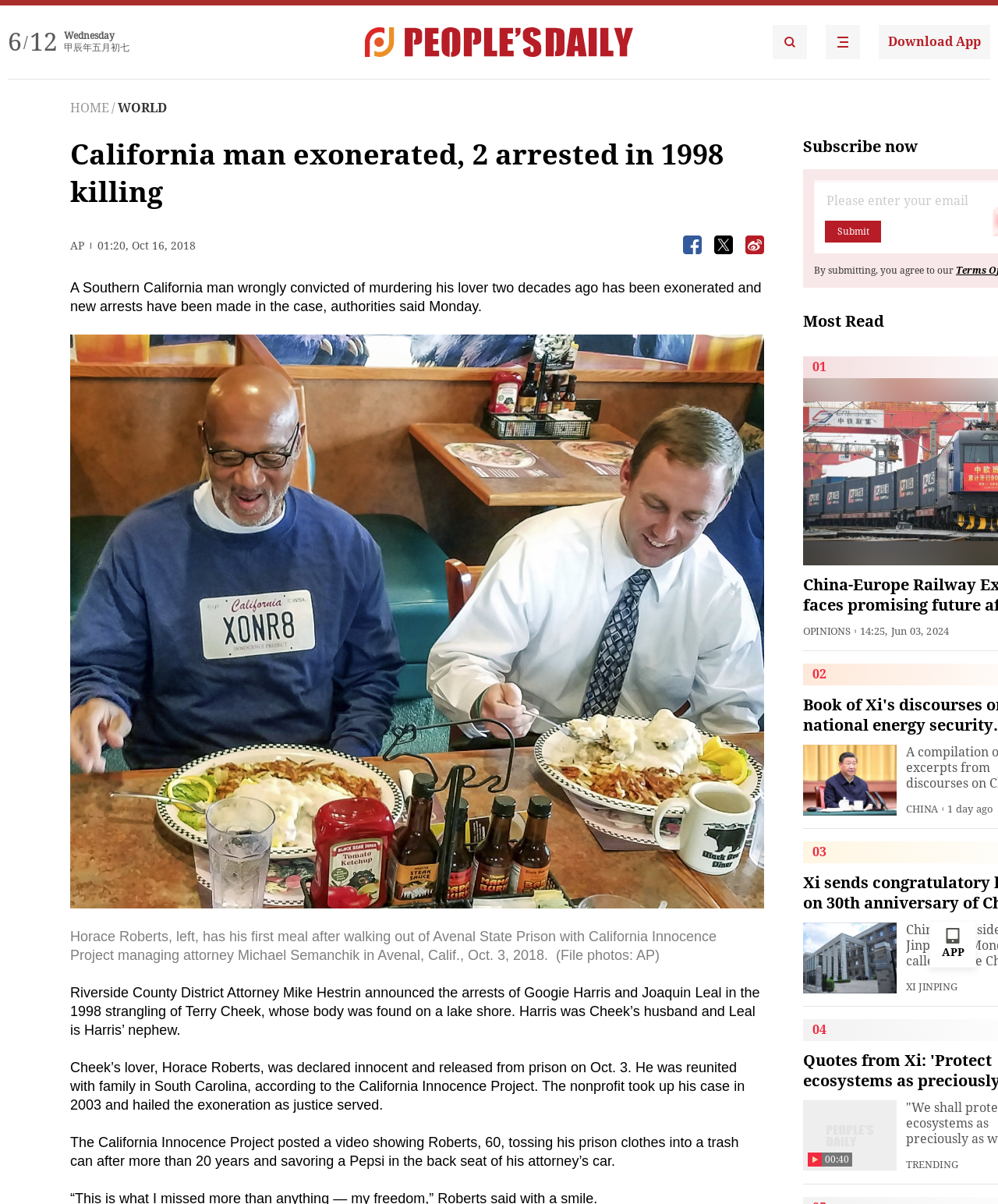Answer the following query concisely with a single word or phrase:
How many years was Horace Roberts in prison?

over 20 years